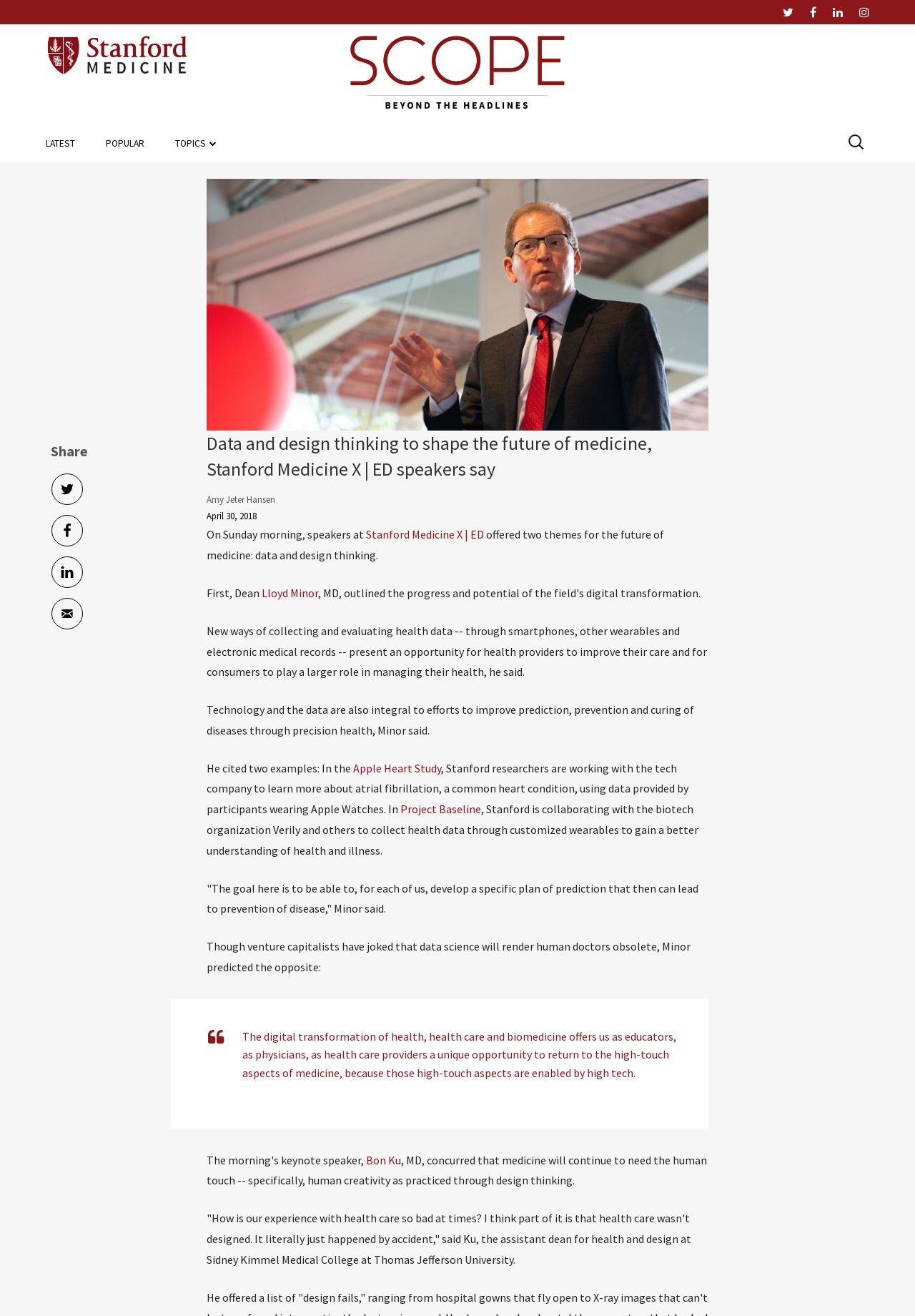Specify the bounding box coordinates of the region I need to click to perform the following instruction: "Visit Stanford Medicine website". The coordinates must be four float numbers in the range of 0 to 1, i.e., [left, top, right, bottom].

[0.05, 0.035, 0.206, 0.046]